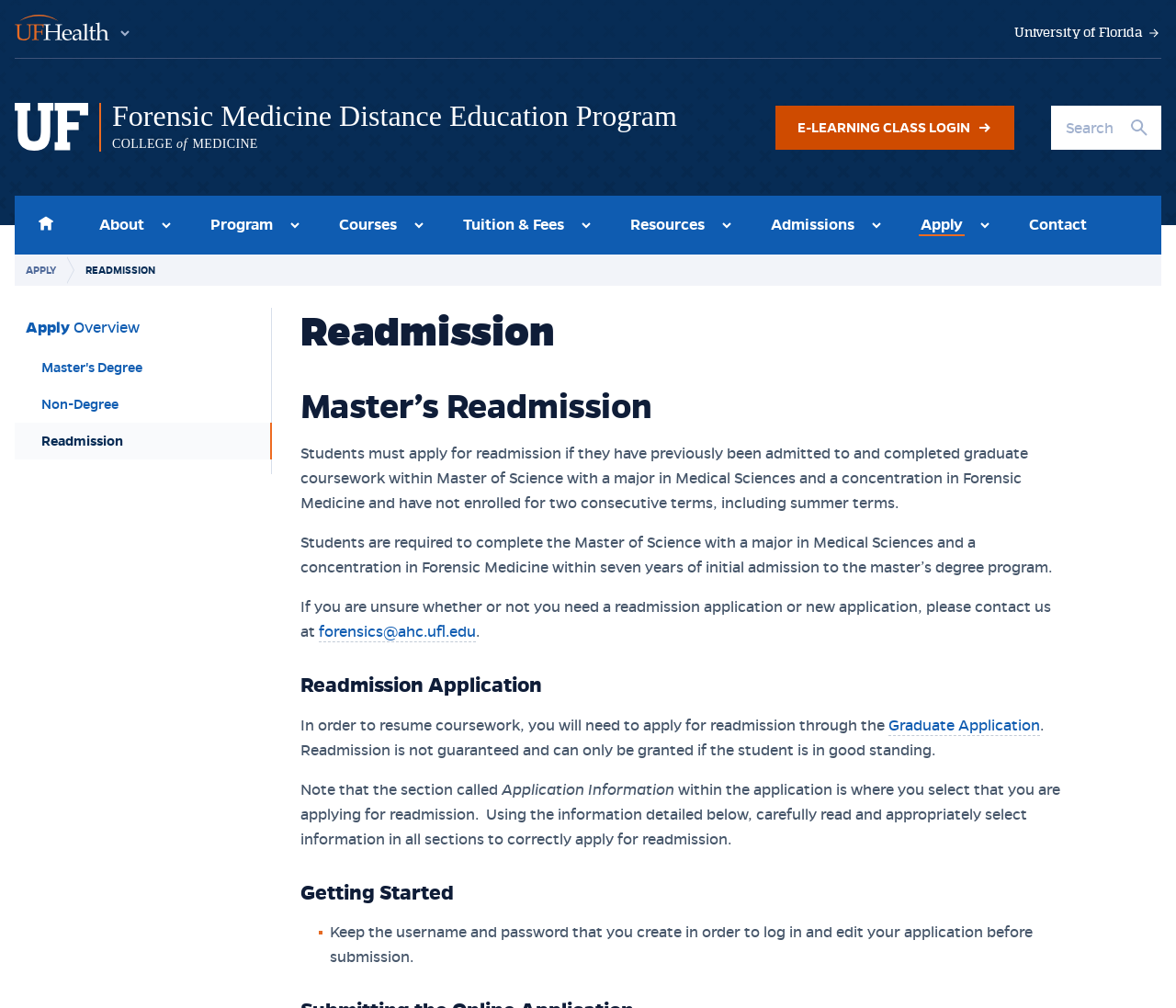Determine the bounding box coordinates of the area to click in order to meet this instruction: "Contact us through email".

[0.271, 0.617, 0.405, 0.637]